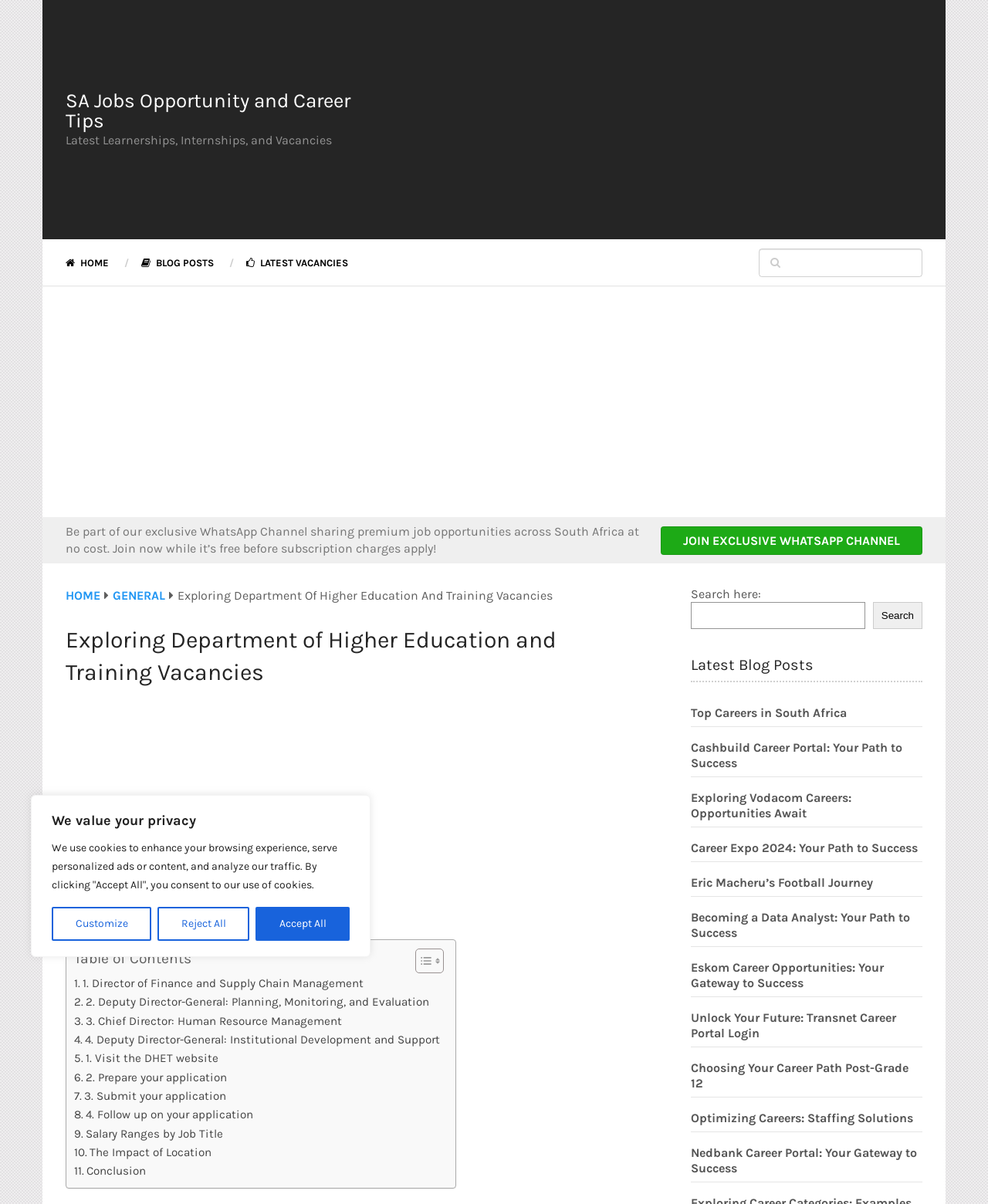What type of content is listed under 'Latest Blog Posts'?
From the image, respond using a single word or phrase.

Career-related articles